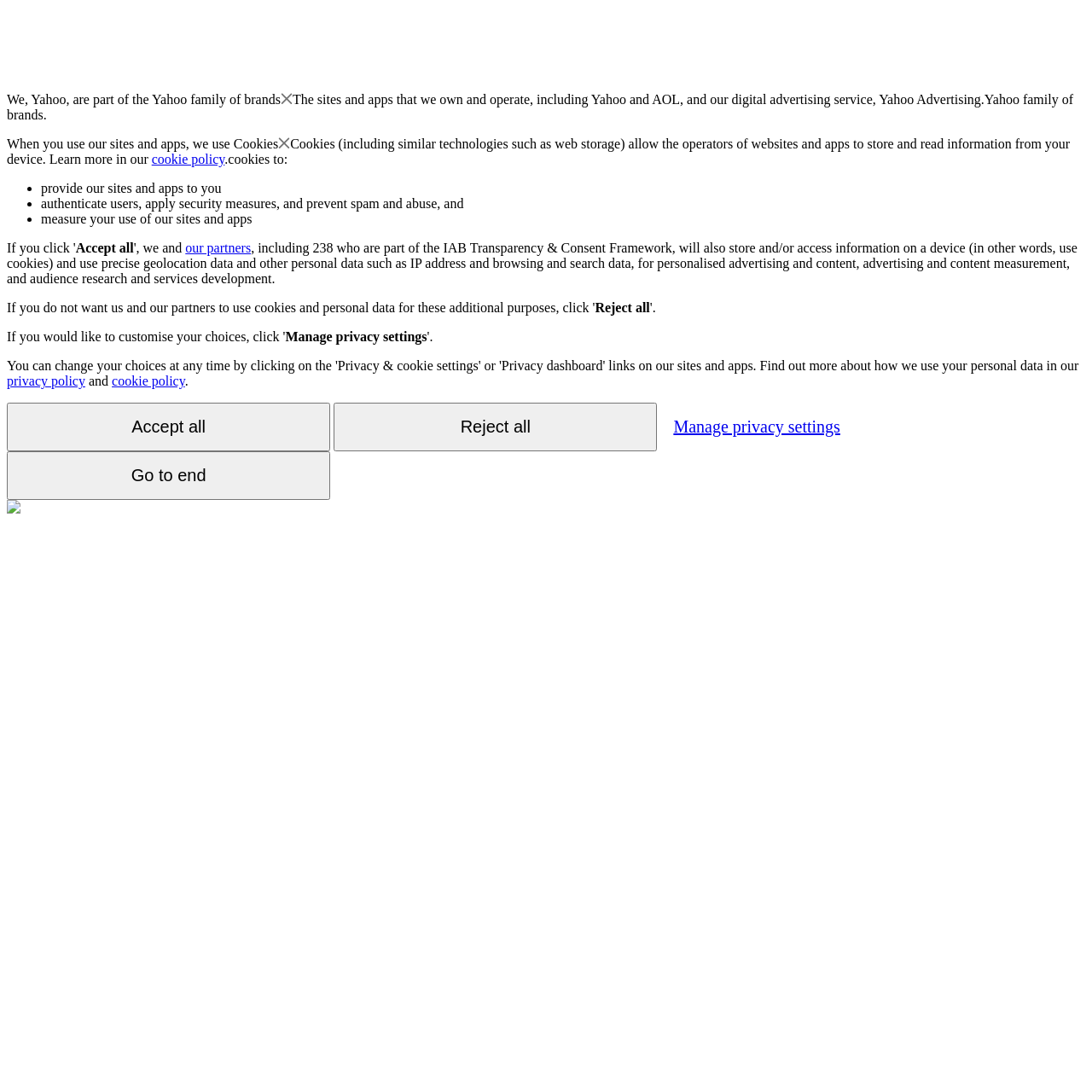What is the function of the 'Manage privacy settings' button?
Based on the image content, provide your answer in one word or a short phrase.

Customize privacy settings